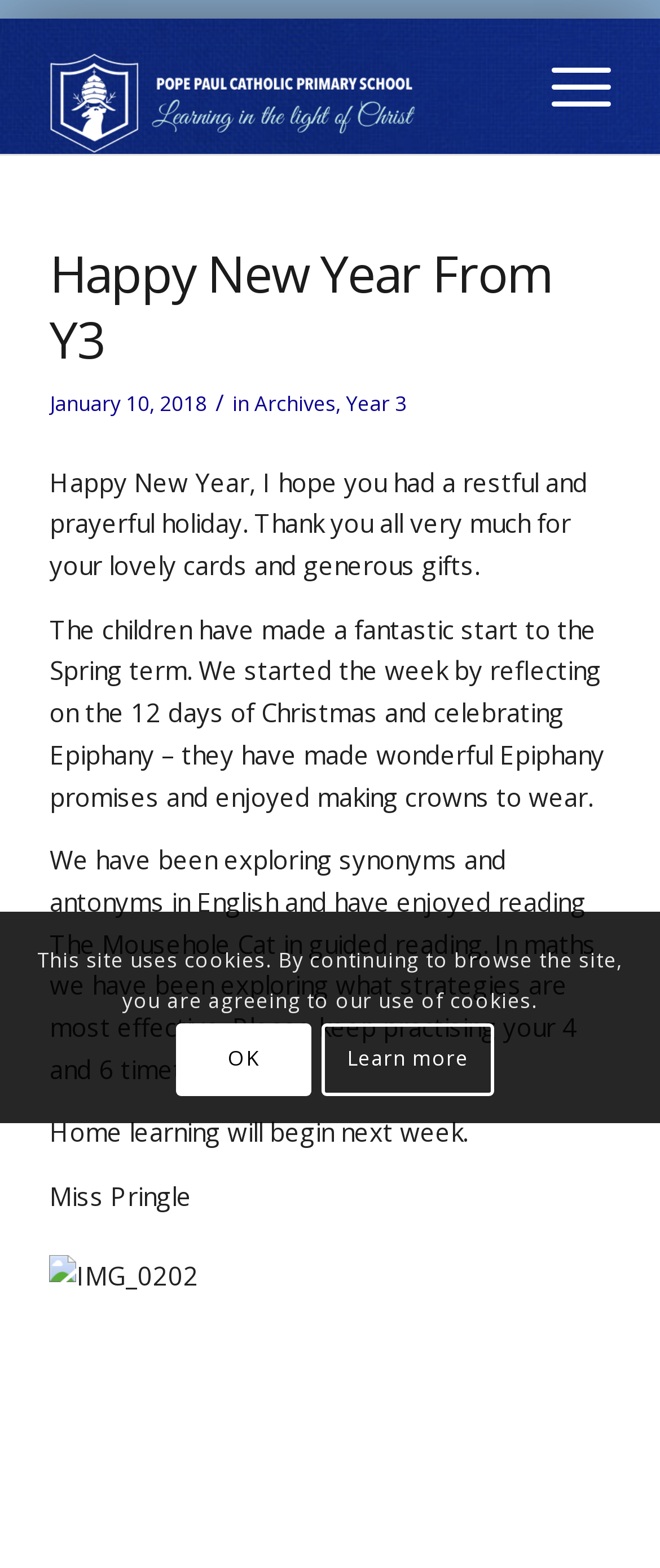What is the subject in which the children are exploring synonyms and antonyms?
Based on the screenshot, provide your answer in one word or phrase.

English